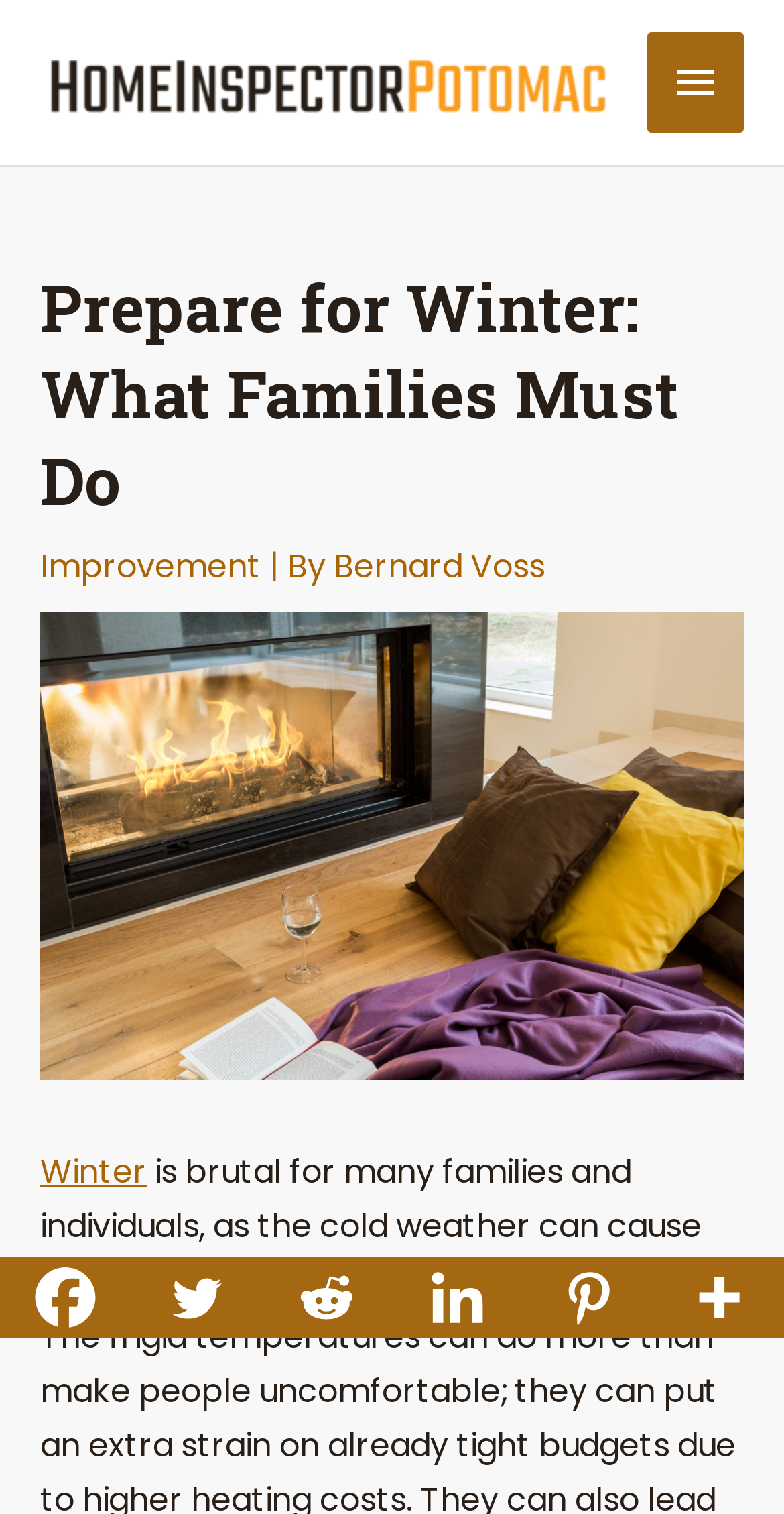Give a complete and precise description of the webpage's appearance.

The webpage appears to be an article about preparing for winter, specifically focusing on what families must do. At the top left of the page, there is a logo of "Homeinspector poto moto" accompanied by a link. To the right of the logo, there is a main menu button that, when expanded, reveals a header section.

In the header section, there is a prominent heading that reads "Prepare for Winter: What Families Must Do". Below the heading, there is a link to "Improvement" followed by the text "By" and a link to the author's name, "Bernard Voss". 

Below the author's information, there is a large image that takes up most of the width of the page, depicting a home well-suited for winter. 

Further down the page, there is a link to "Winter" and a row of social media links, including Facebook, Twitter, Reddit, Linkedin, Pinterest, and More, each accompanied by an icon.